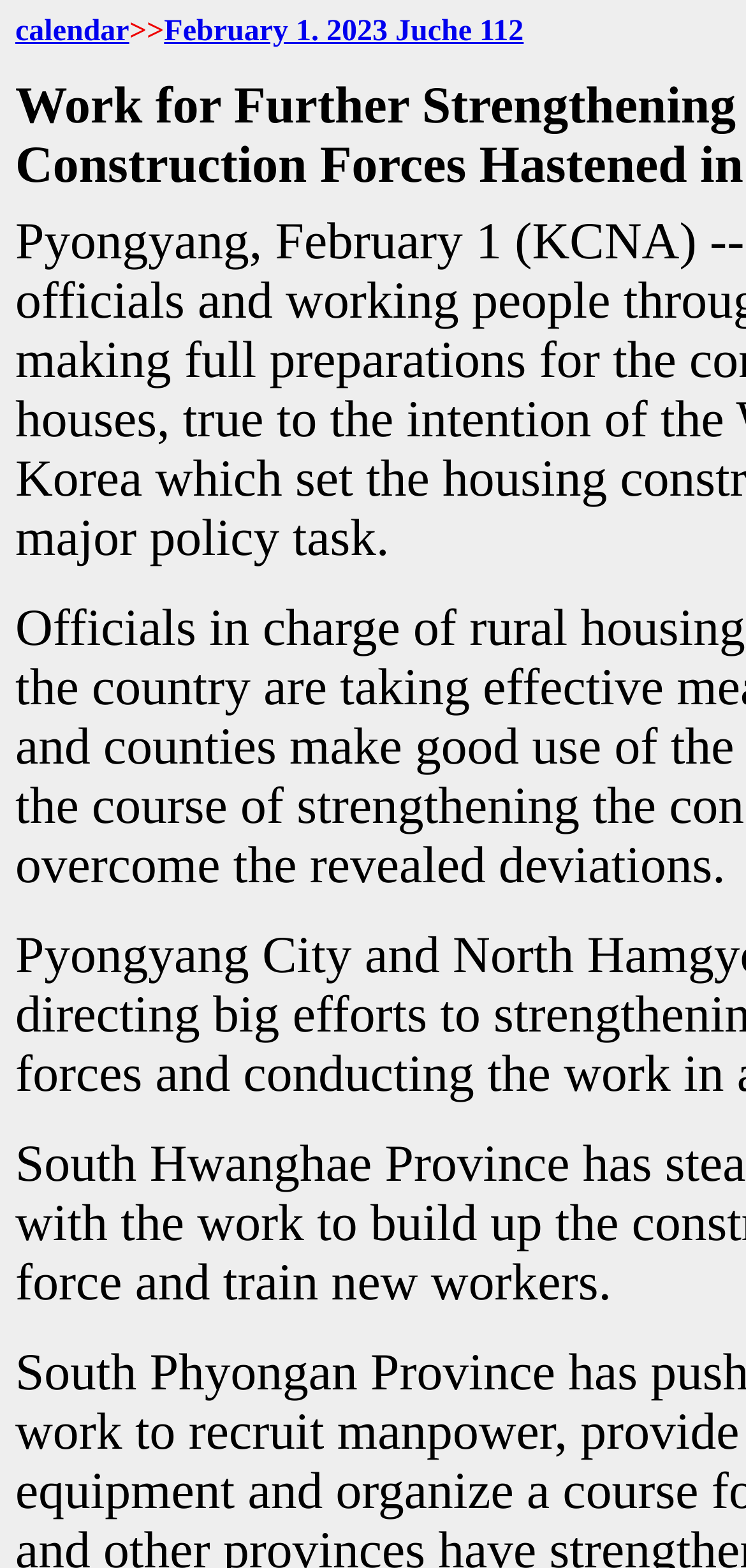Please find the bounding box coordinates (top-left x, top-left y, bottom-right x, bottom-right y) in the screenshot for the UI element described as follows: February 1. 2023 Juche 112

[0.22, 0.01, 0.702, 0.031]